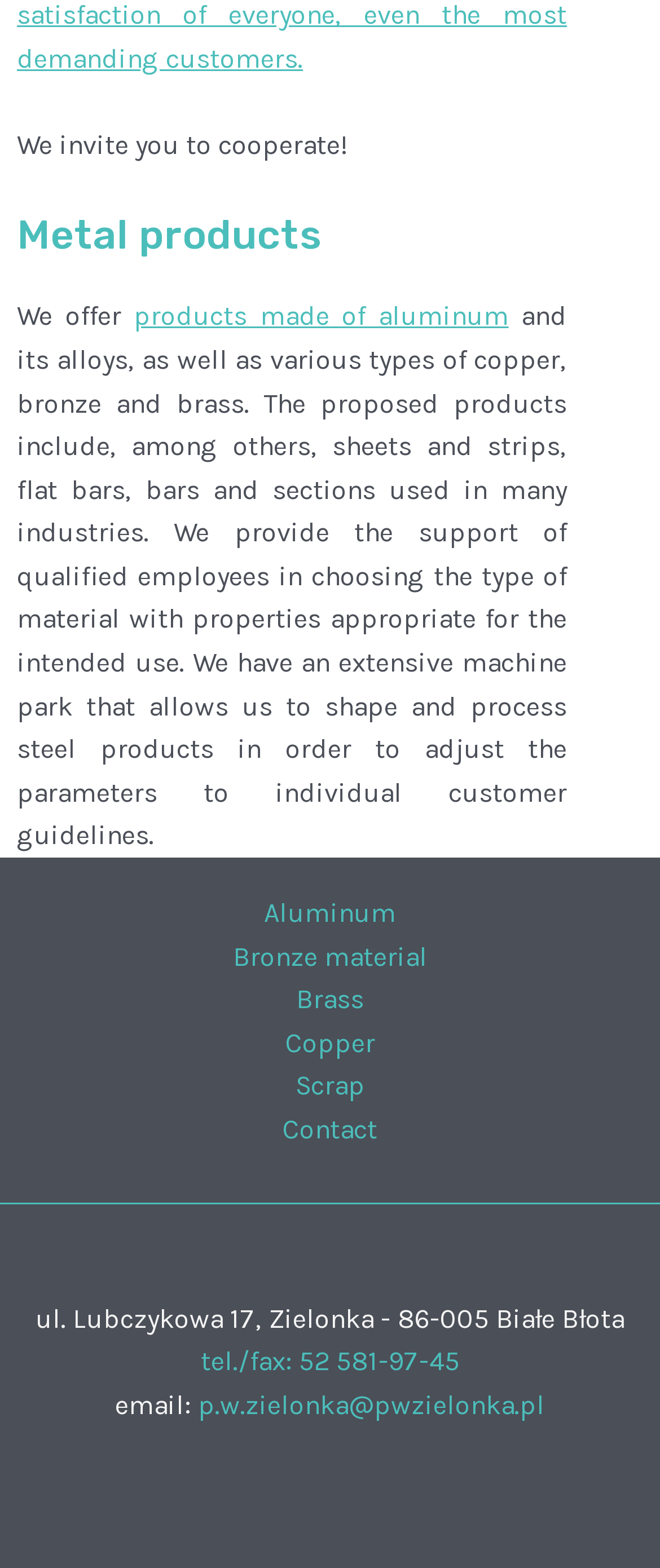Please determine the bounding box coordinates of the clickable area required to carry out the following instruction: "Send an email to 'p.w.zielonka@pwzielonka.pl'". The coordinates must be four float numbers between 0 and 1, represented as [left, top, right, bottom].

[0.3, 0.885, 0.826, 0.906]